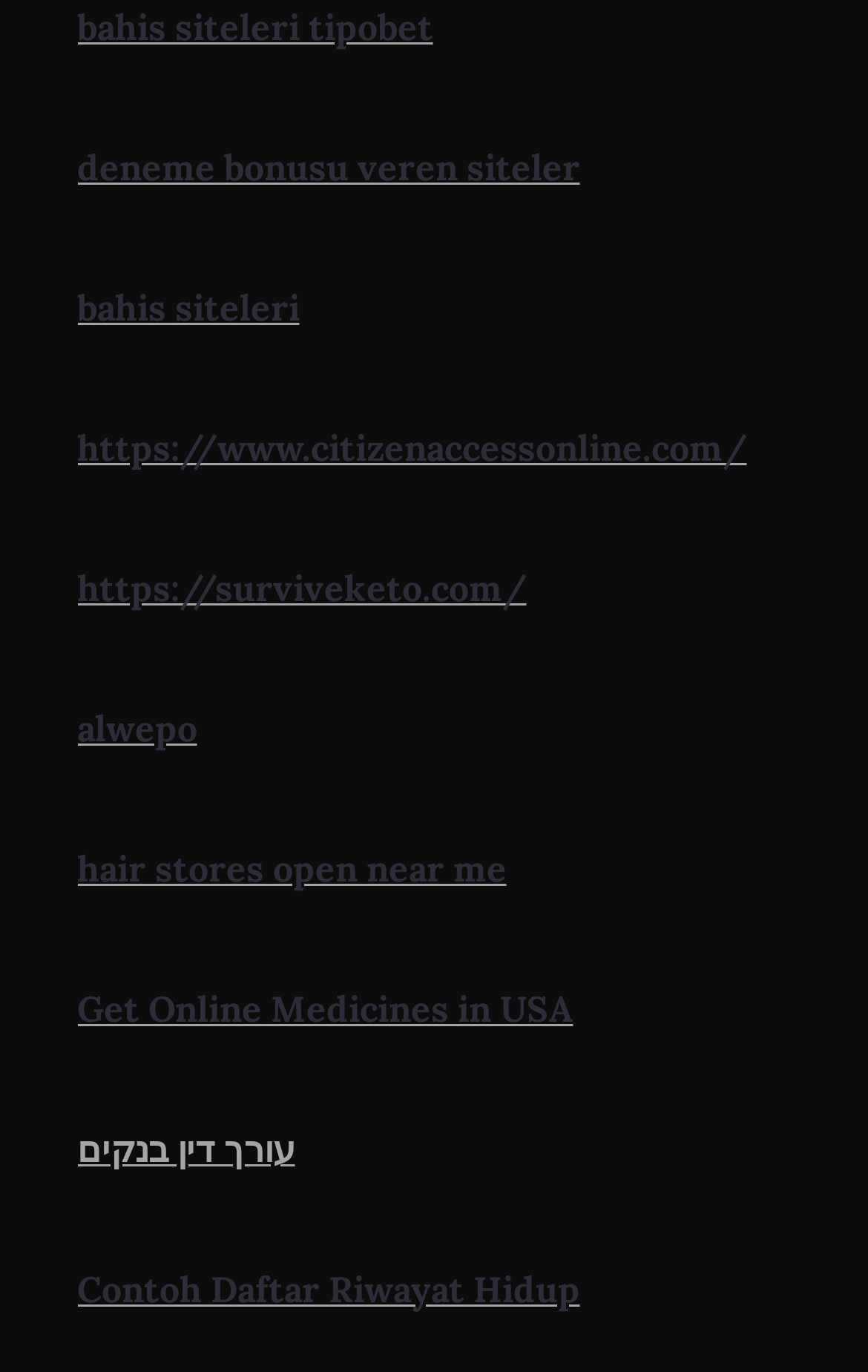Please pinpoint the bounding box coordinates for the region I should click to adhere to this instruction: "go to bahis siteleri".

[0.088, 0.207, 0.345, 0.24]